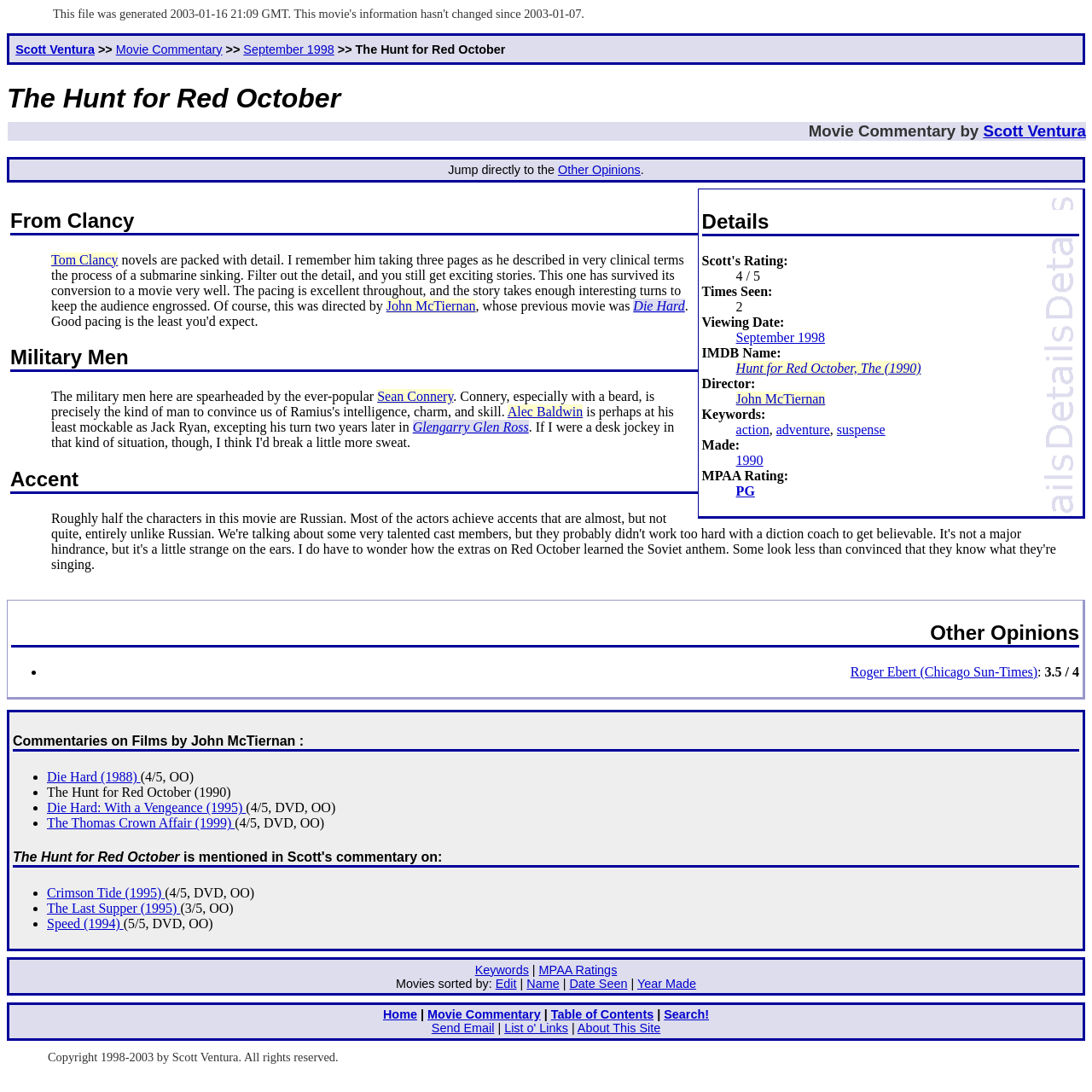Who is the director of the movie?
Based on the image, provide your answer in one word or phrase.

John McTiernan